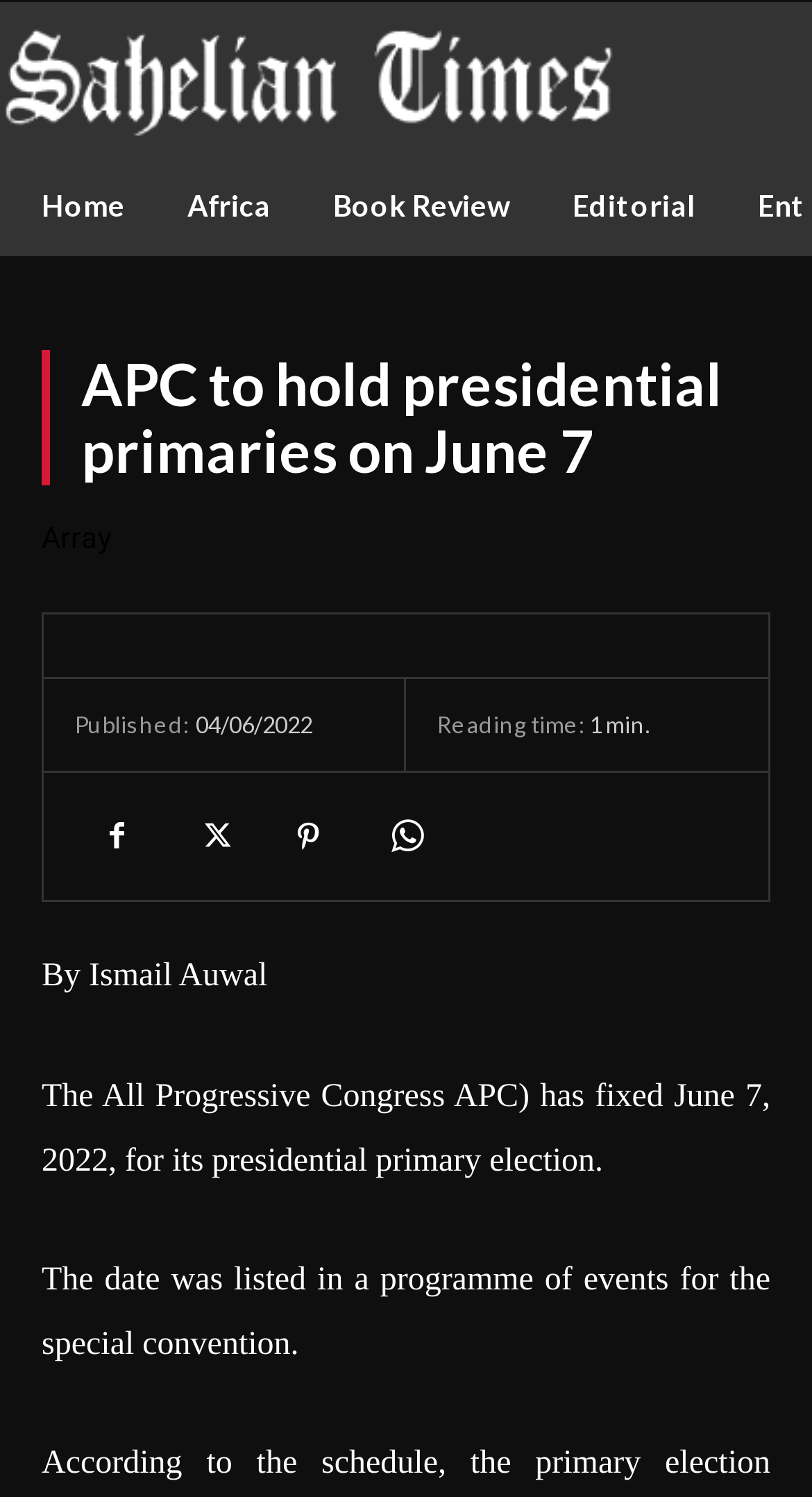Locate the bounding box coordinates of the area that needs to be clicked to fulfill the following instruction: "Click the share button". The coordinates should be in the format of four float numbers between 0 and 1, namely [left, top, right, bottom].

[0.092, 0.531, 0.195, 0.586]